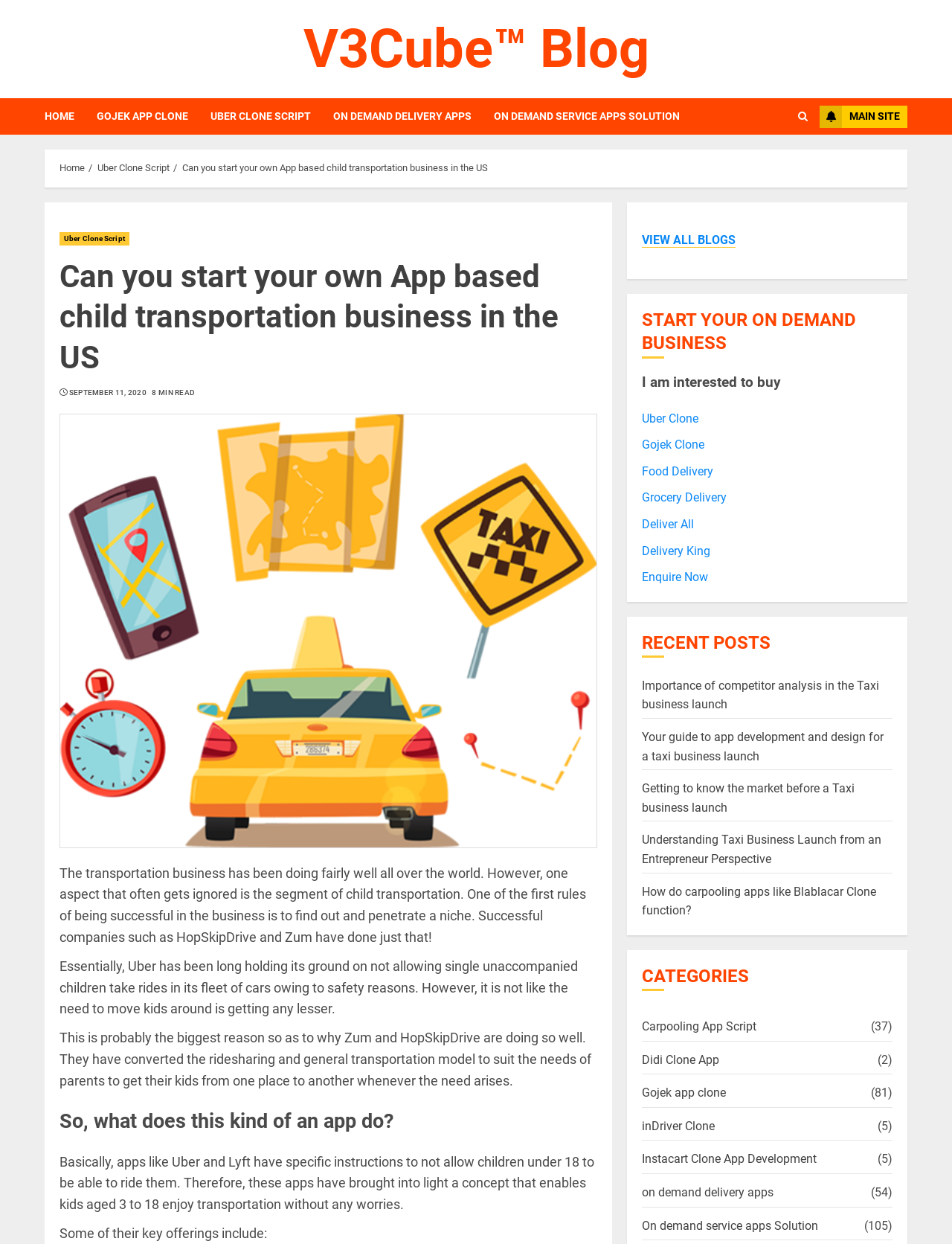What is the age range of children that can use these apps?
Using the image as a reference, answer with just one word or a short phrase.

3 to 18